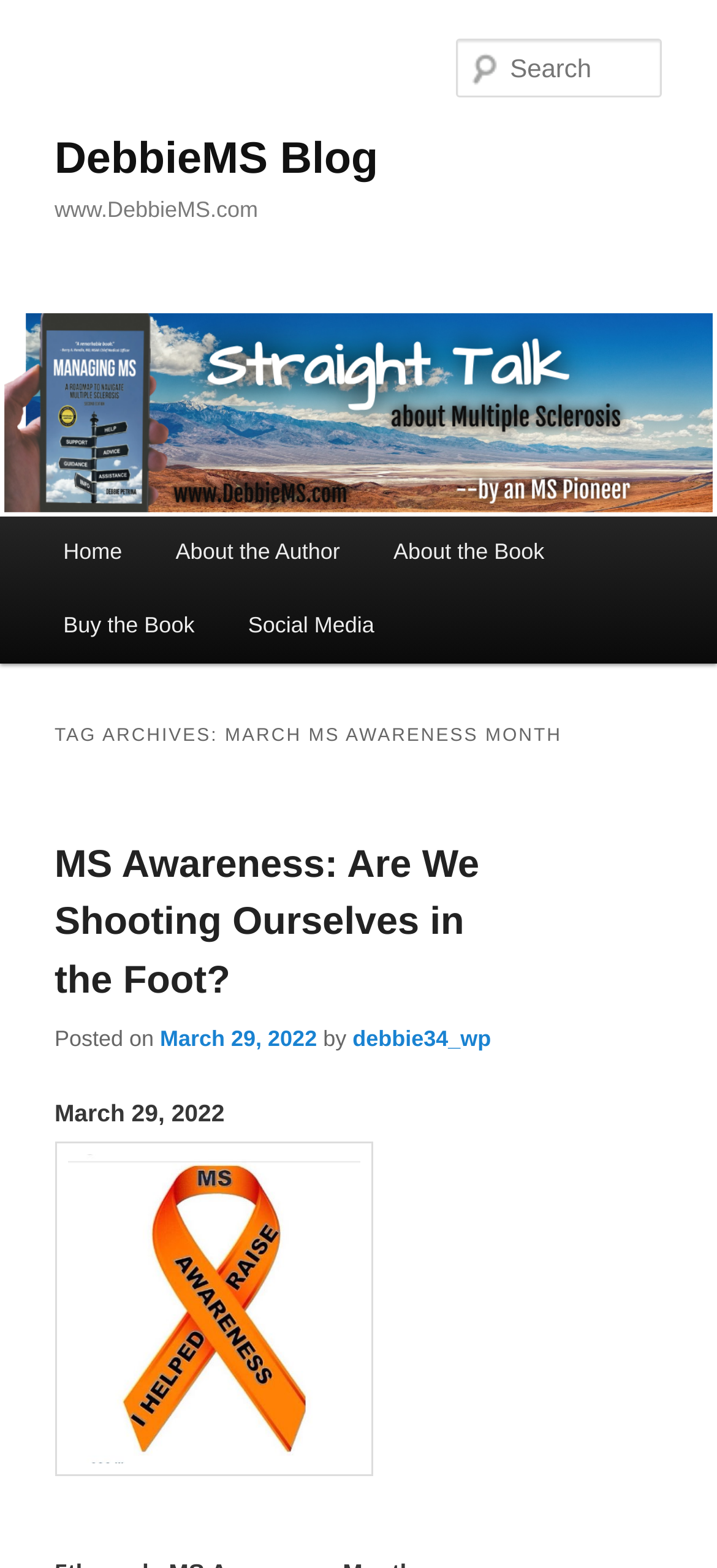Give a one-word or phrase response to the following question: How many main menu items are there?

6